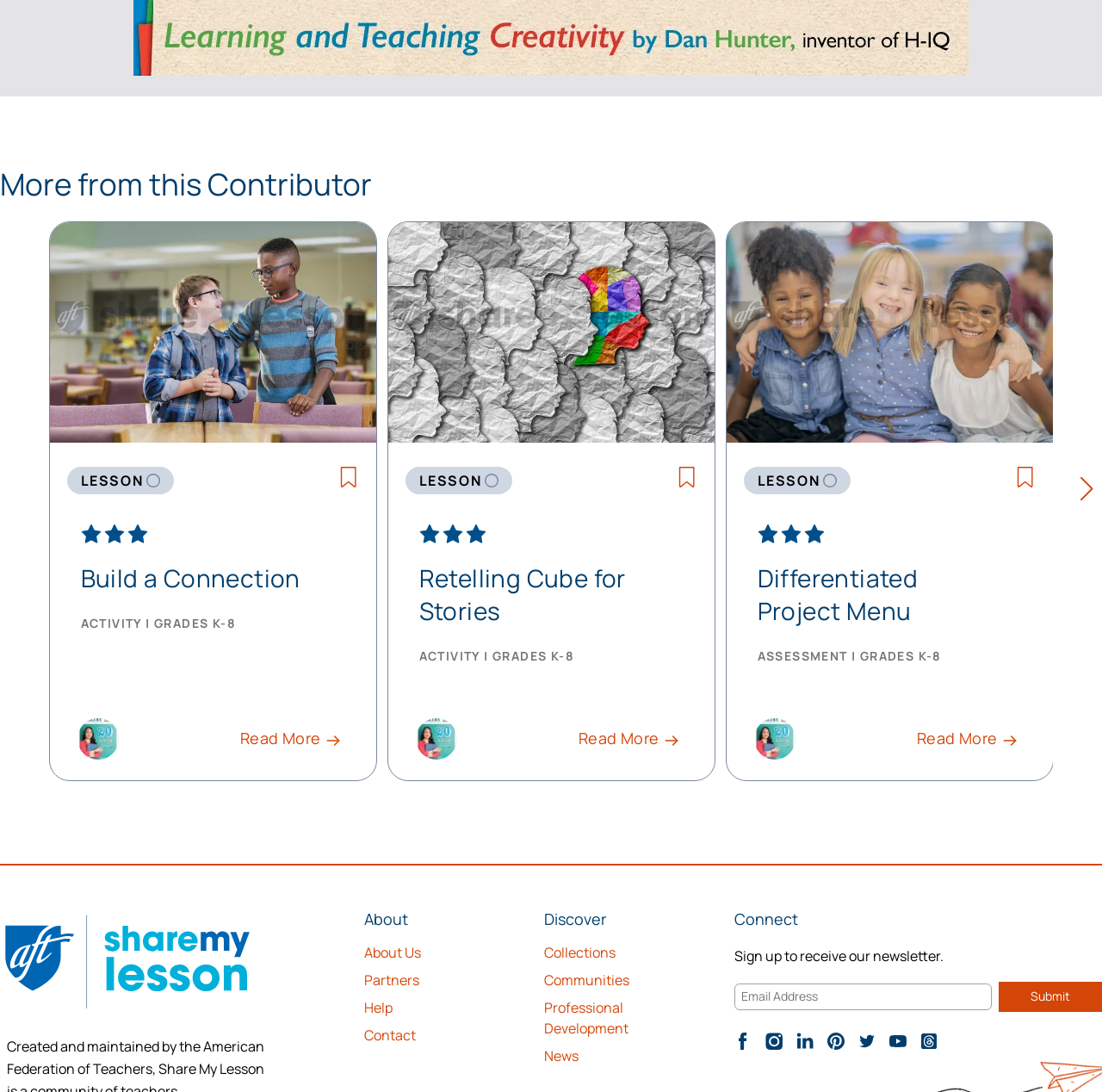Specify the bounding box coordinates for the region that must be clicked to perform the given instruction: "Click the 'Previous slide' button".

[0.0, 0.433, 0.019, 0.468]